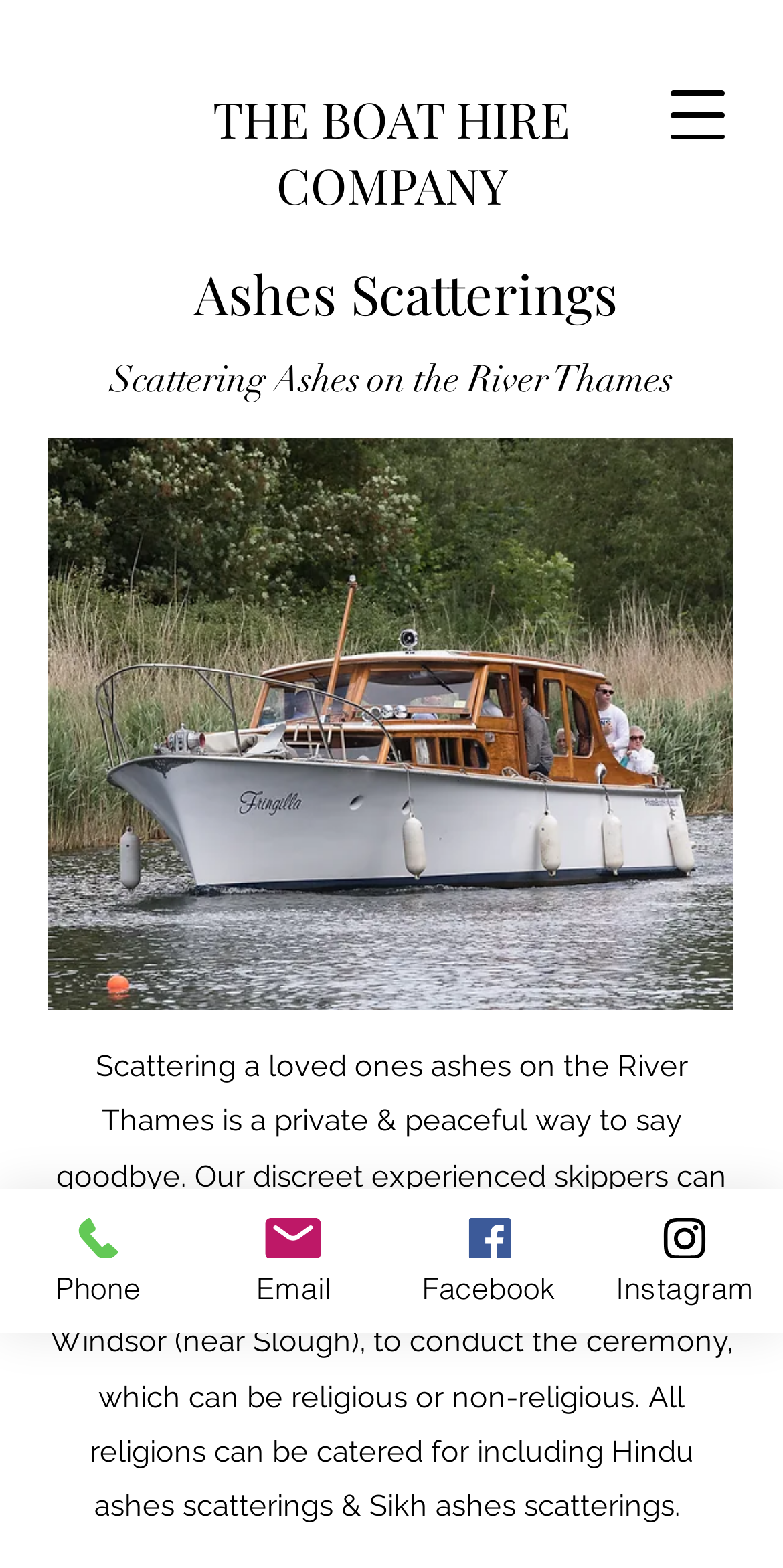Extract the bounding box coordinates for the UI element described as: "Phone".

[0.0, 0.622, 0.205, 0.698]